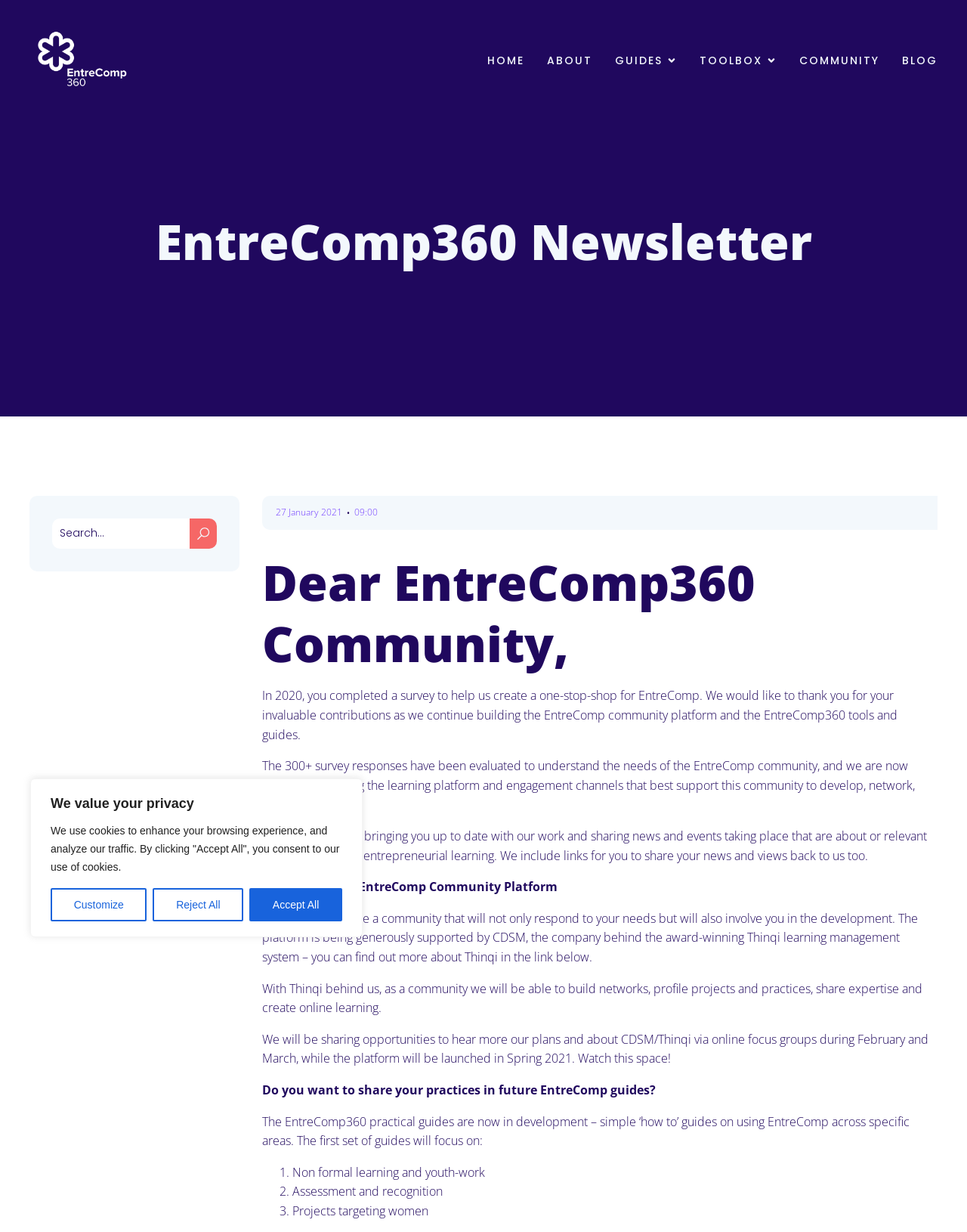Utilize the information from the image to answer the question in detail:
What is the focus of the first set of EntreComp guides?

The focus of the first set of EntreComp guides can be found in the list elements with the text '1. Non formal learning and youth-work', '2. Assessment and recognition', and '3. Projects targeting women' which indicates that the guides will focus on these specific areas.